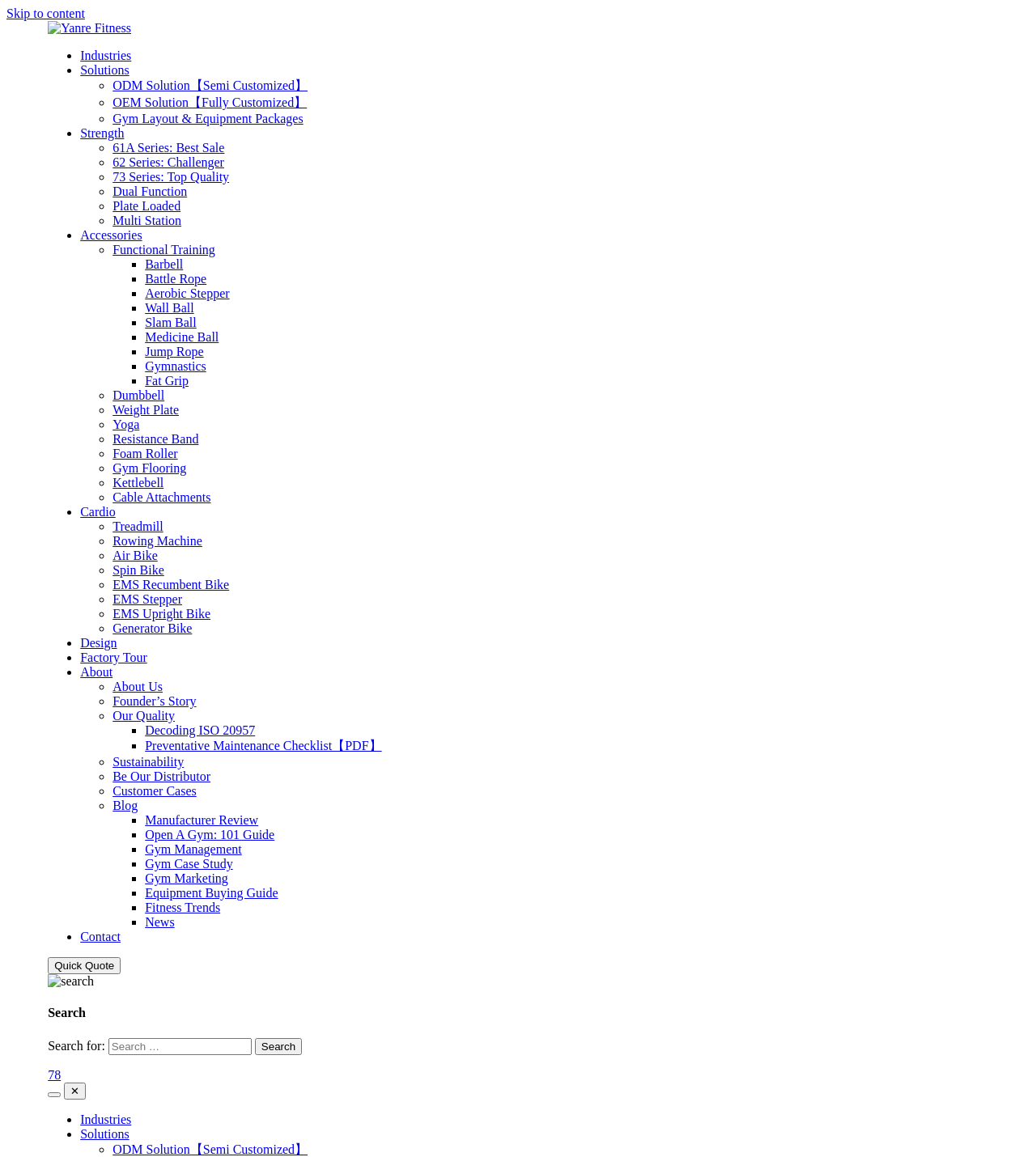Detail the various sections and features of the webpage.

The webpage is about Yanre Fitness, a wholesale gym equipment manufacturer in China. At the top, there is a link to skip to the content and a logo of Yanre Fitness with the text "Wholesale Gym Equipment Manufacturer" next to it. Below this, there are three main categories: Industries, Solutions, and Strength, each with a list of subcategories.

The Industries category has three subcategories: ODM Solution, OEM Solution, and Gym Layout & Equipment Packages. The Solutions category has three subcategories: 61A Series, 62 Series, and 73 Series, which appear to be different types of gym equipment. The Strength category has several subcategories, including Dual Function, Plate Loaded, and Multi Station, which are also types of gym equipment.

Below these categories, there are several sections of links, each with a list marker (•, ◦, or ■) and a brief description. These sections appear to be different types of gym equipment or accessories, such as Functional Training, Barbell, Battle Rope, and Aerobic Stepper. There are also sections for Cardio equipment, including Treadmill, Rowing Machine, and Air Bike.

Overall, the webpage is a catalog of gym equipment and accessories offered by Yanre Fitness, with various categories and subcategories to help navigate the products.